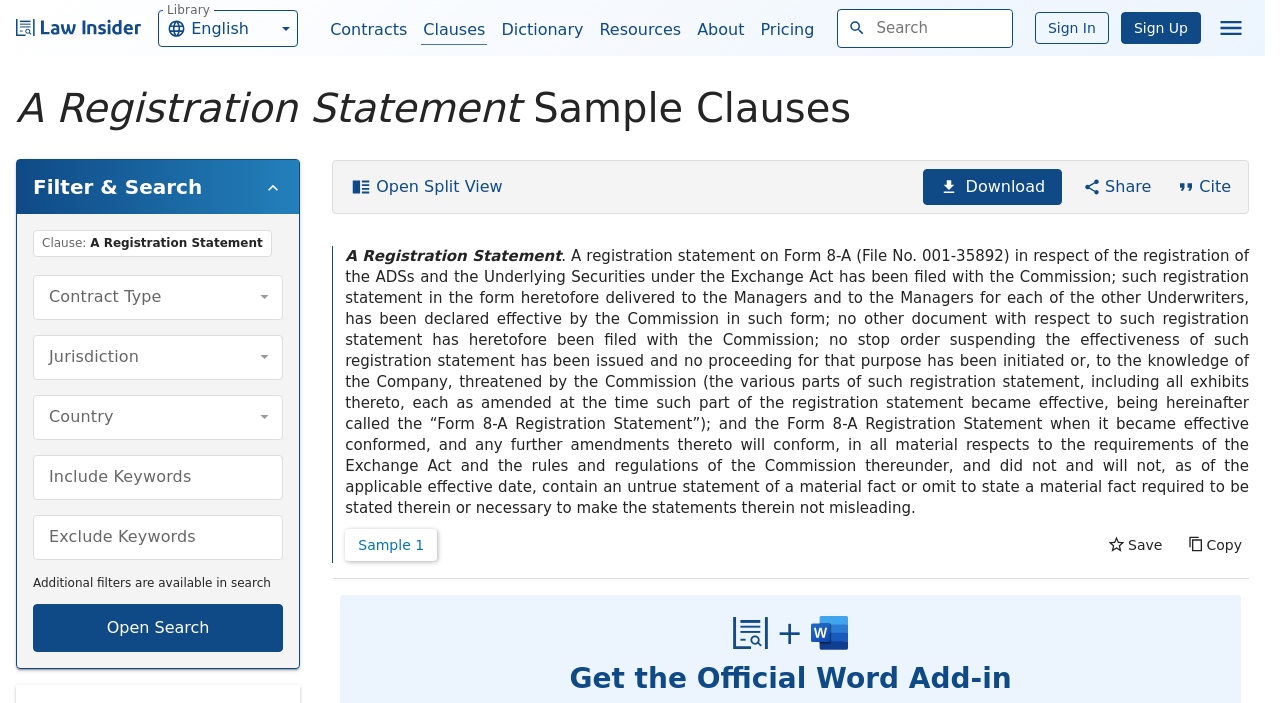Please provide a one-word or phrase answer to the question: 
What is the name of the website?

Law Insider